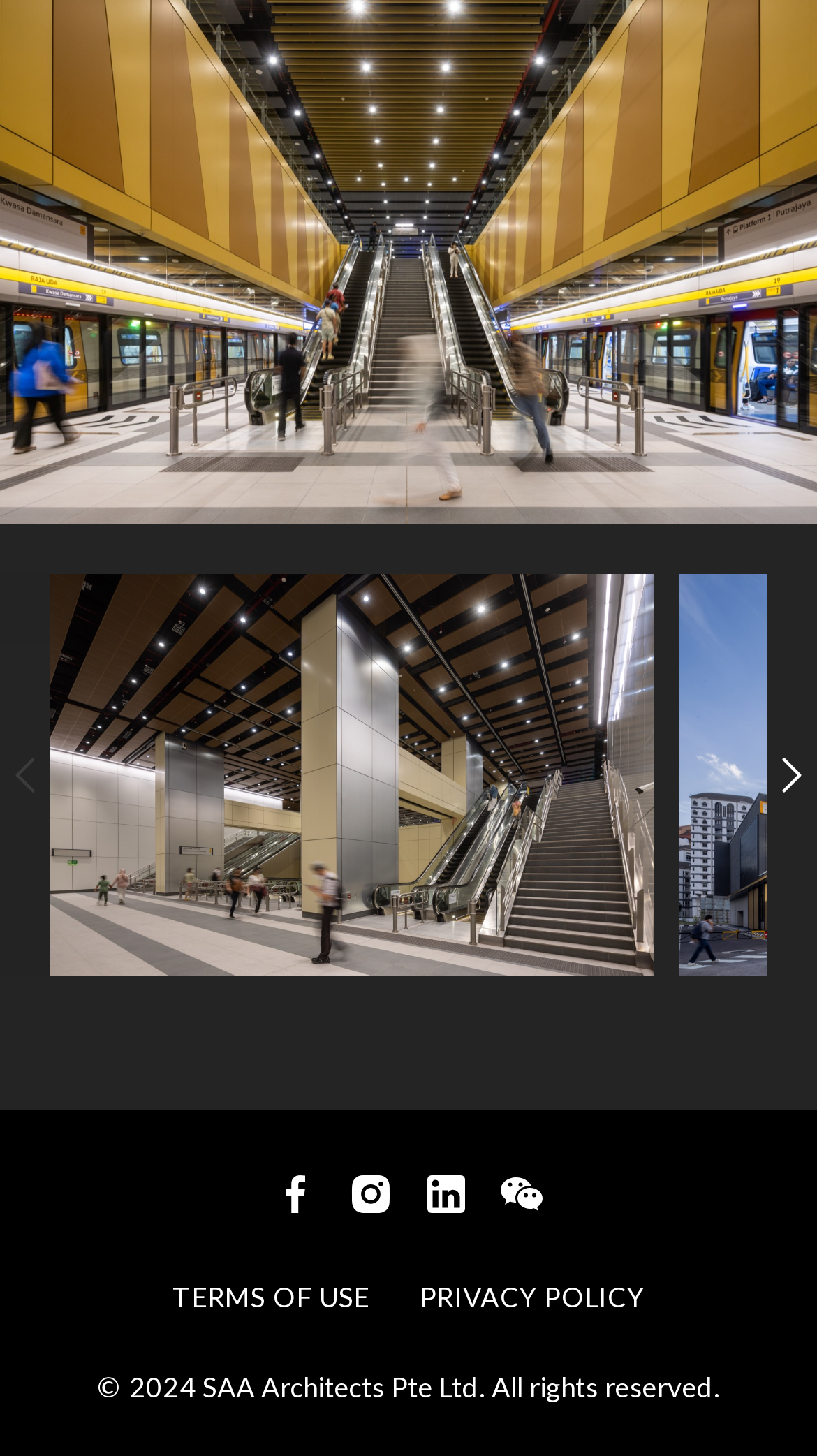Based on what you see in the screenshot, provide a thorough answer to this question: How many buttons are there on the webpage?

I counted the number of button elements on the webpage, which are 2 in total. One is disabled and located at the top left, and the other is enabled and located at the top right.